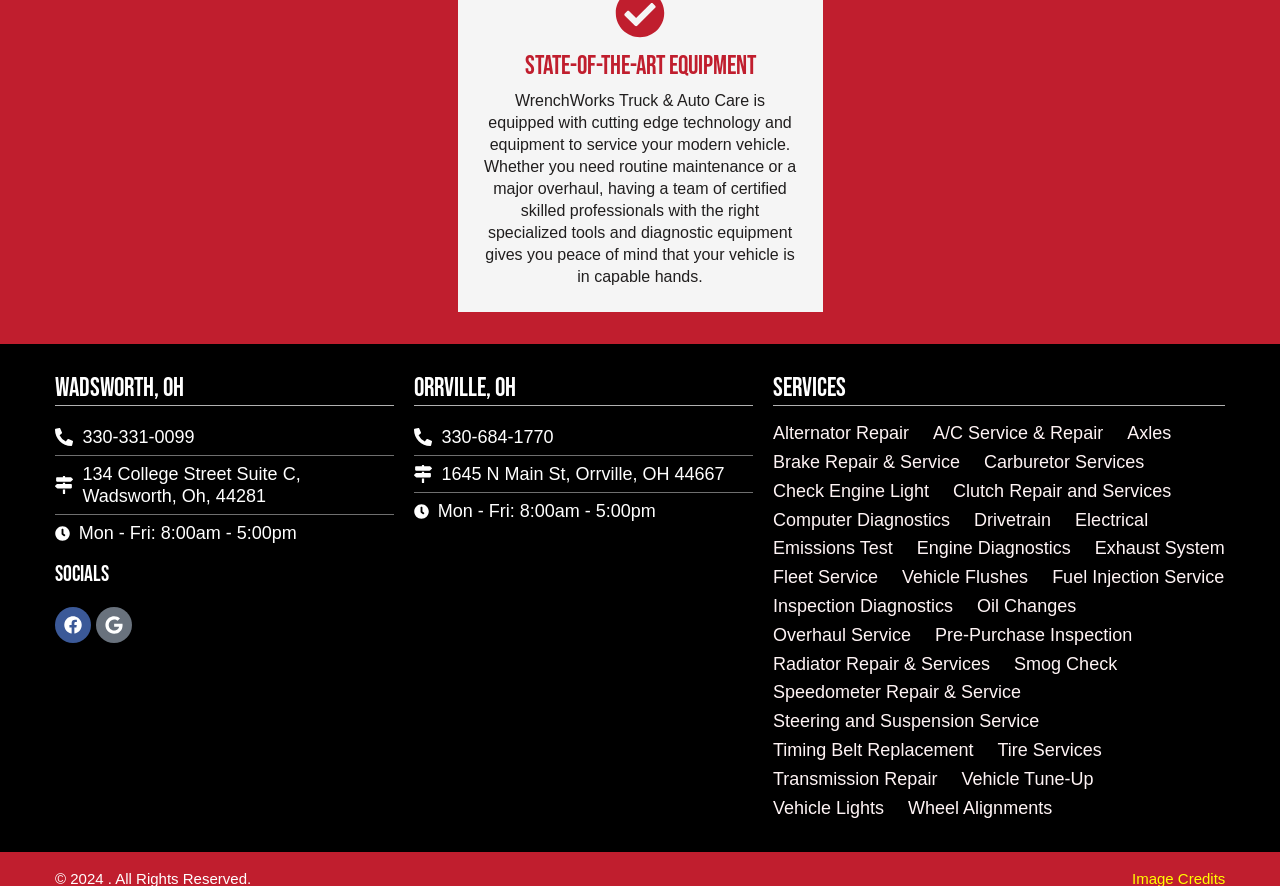Please indicate the bounding box coordinates of the element's region to be clicked to achieve the instruction: "Visit Facebook page". Provide the coordinates as four float numbers between 0 and 1, i.e., [left, top, right, bottom].

[0.043, 0.685, 0.071, 0.726]